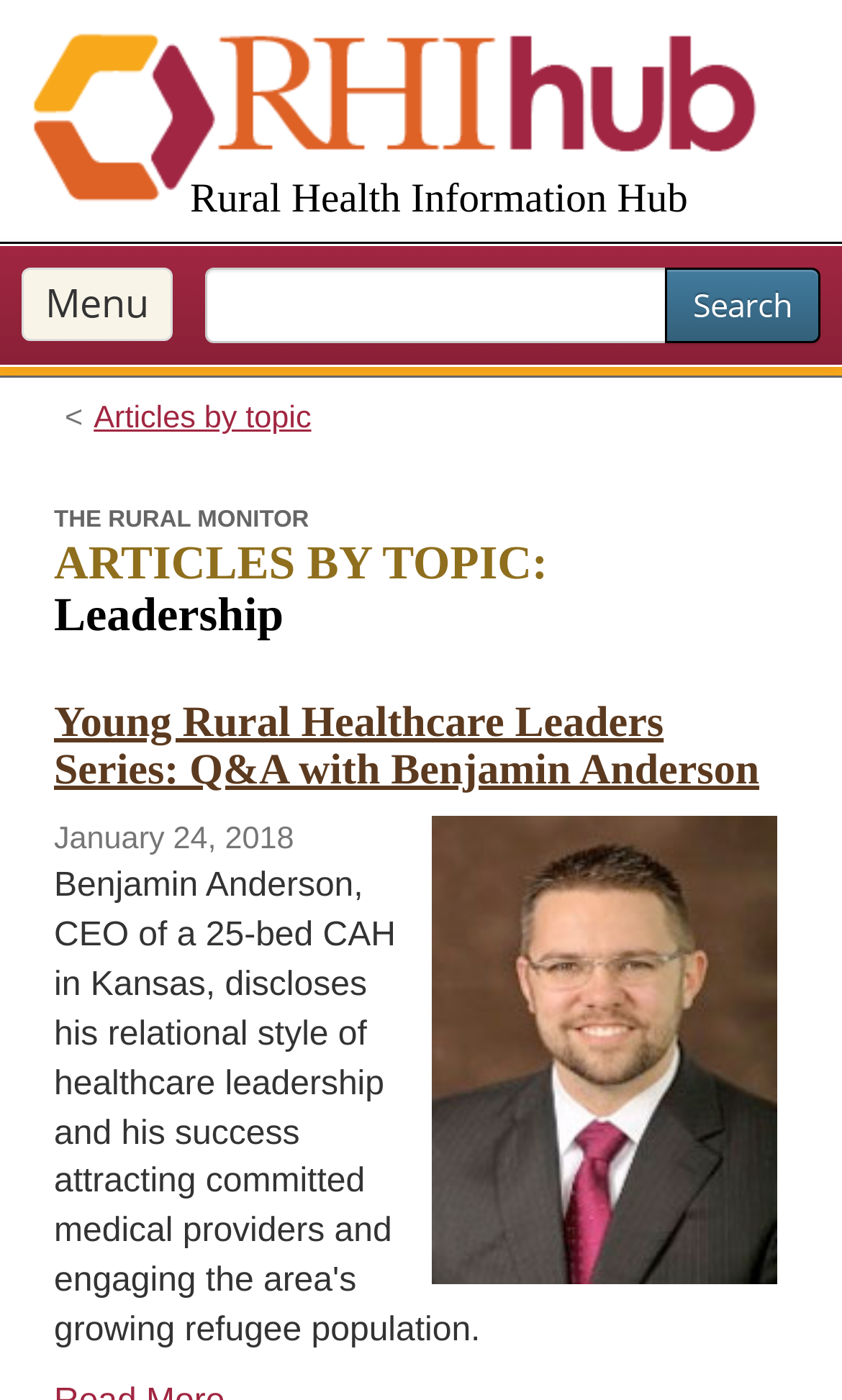Please answer the following query using a single word or phrase: 
How many articles are listed on this page?

1